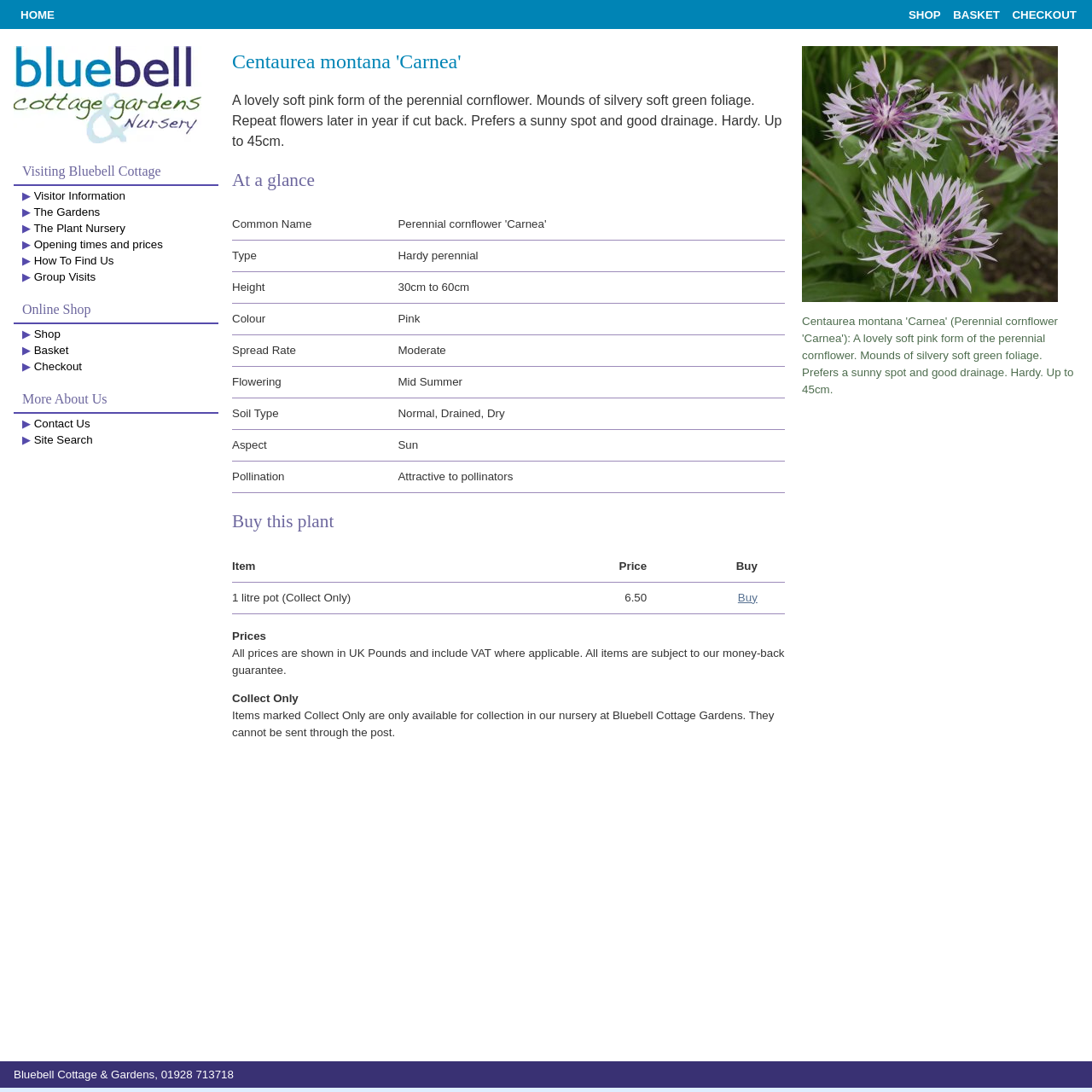Extract the primary header of the webpage and generate its text.

Centaurea montana 'Carnea'